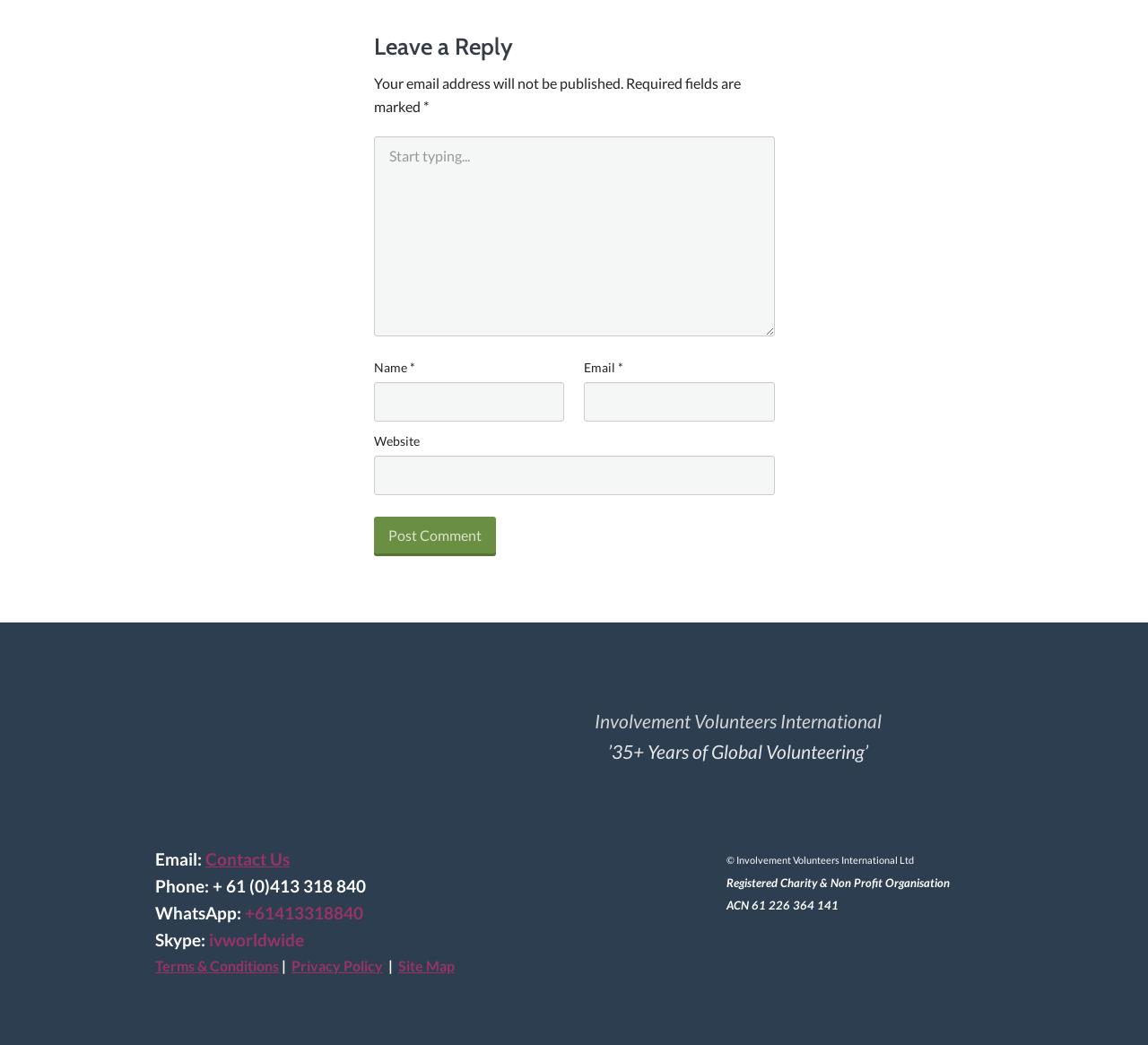Please identify the coordinates of the bounding box that should be clicked to fulfill this instruction: "View product details".

None